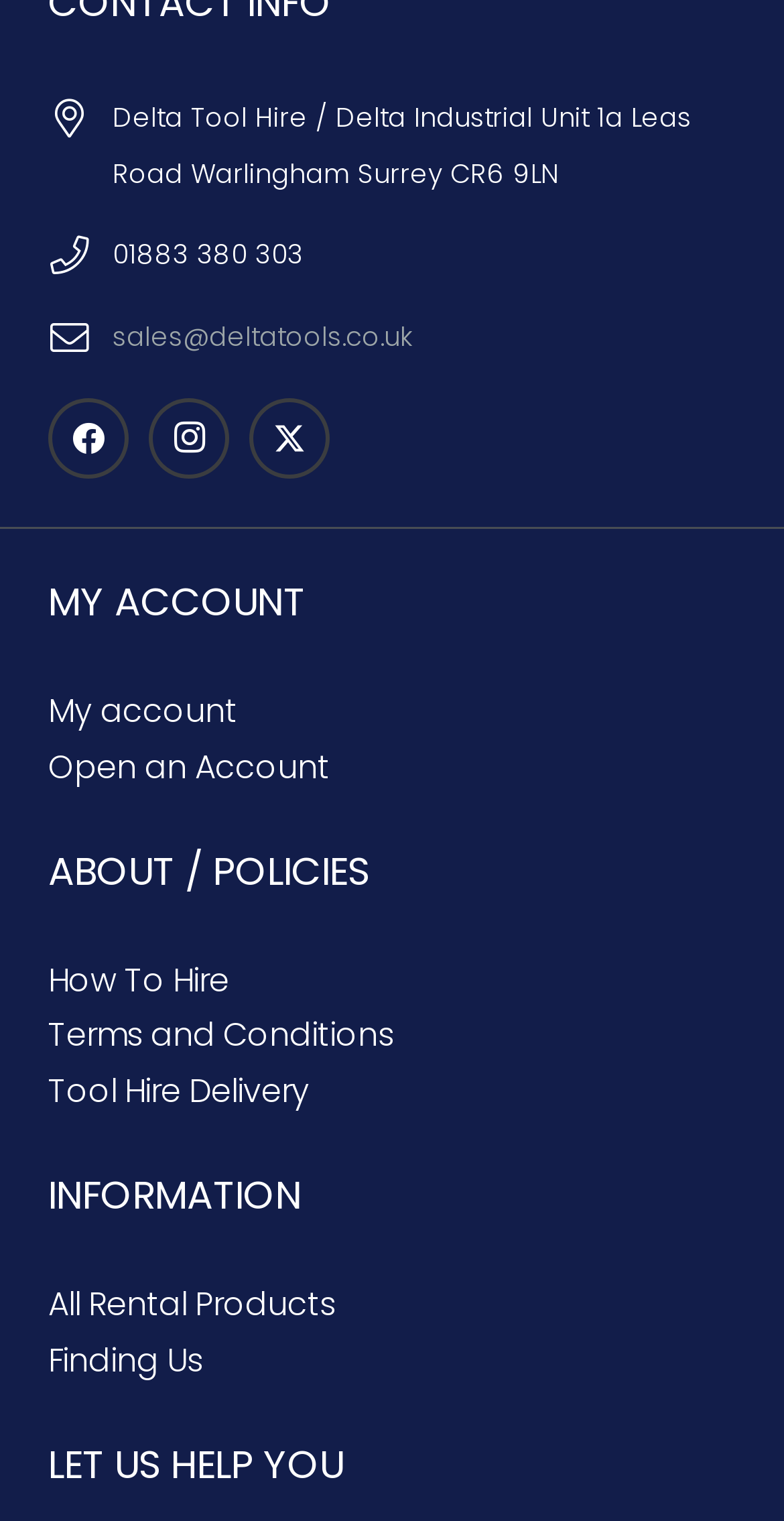Provide your answer in a single word or phrase: 
How many headings are available on the webpage?

4